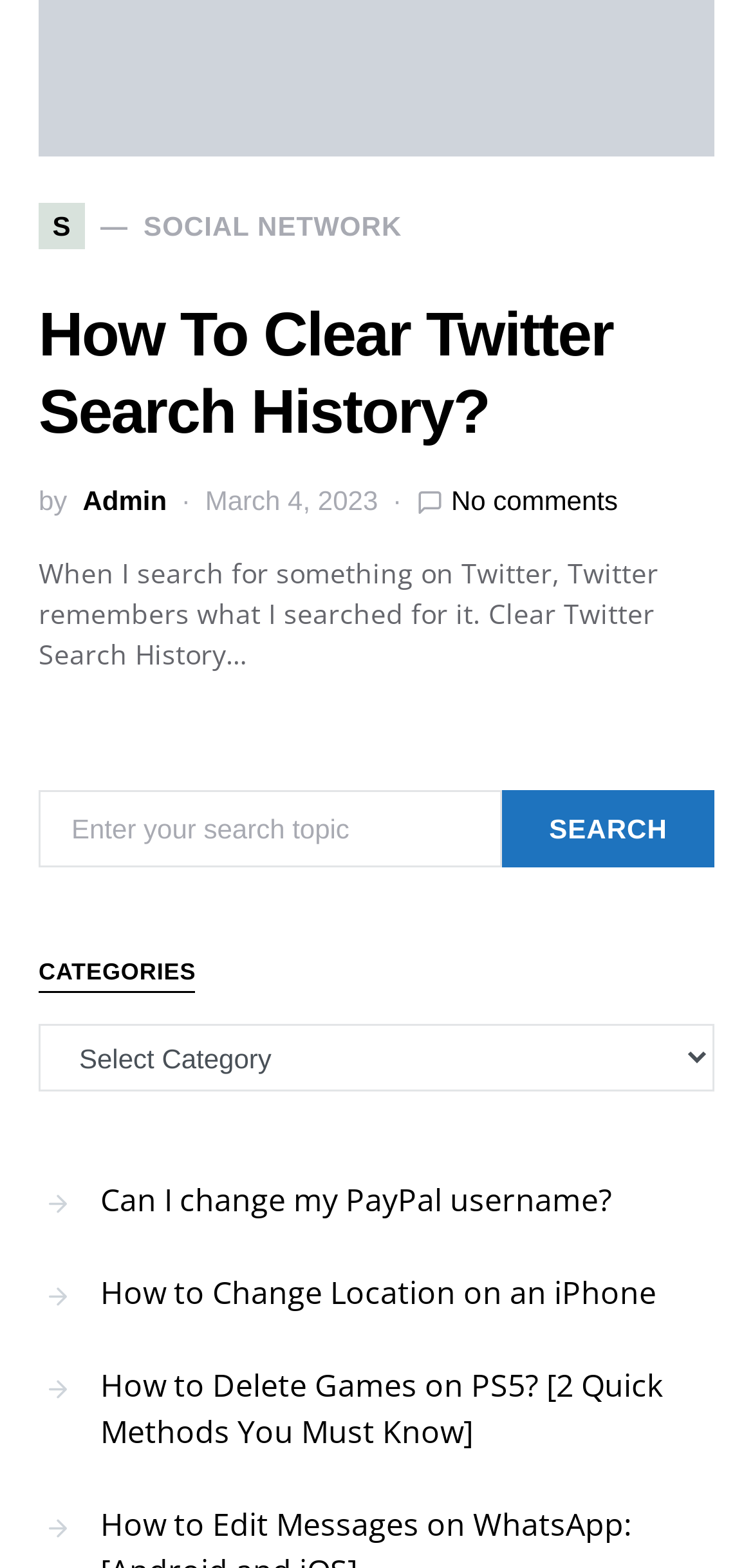Identify the bounding box coordinates for the element that needs to be clicked to fulfill this instruction: "Search for something". Provide the coordinates in the format of four float numbers between 0 and 1: [left, top, right, bottom].

[0.051, 0.504, 0.949, 0.553]